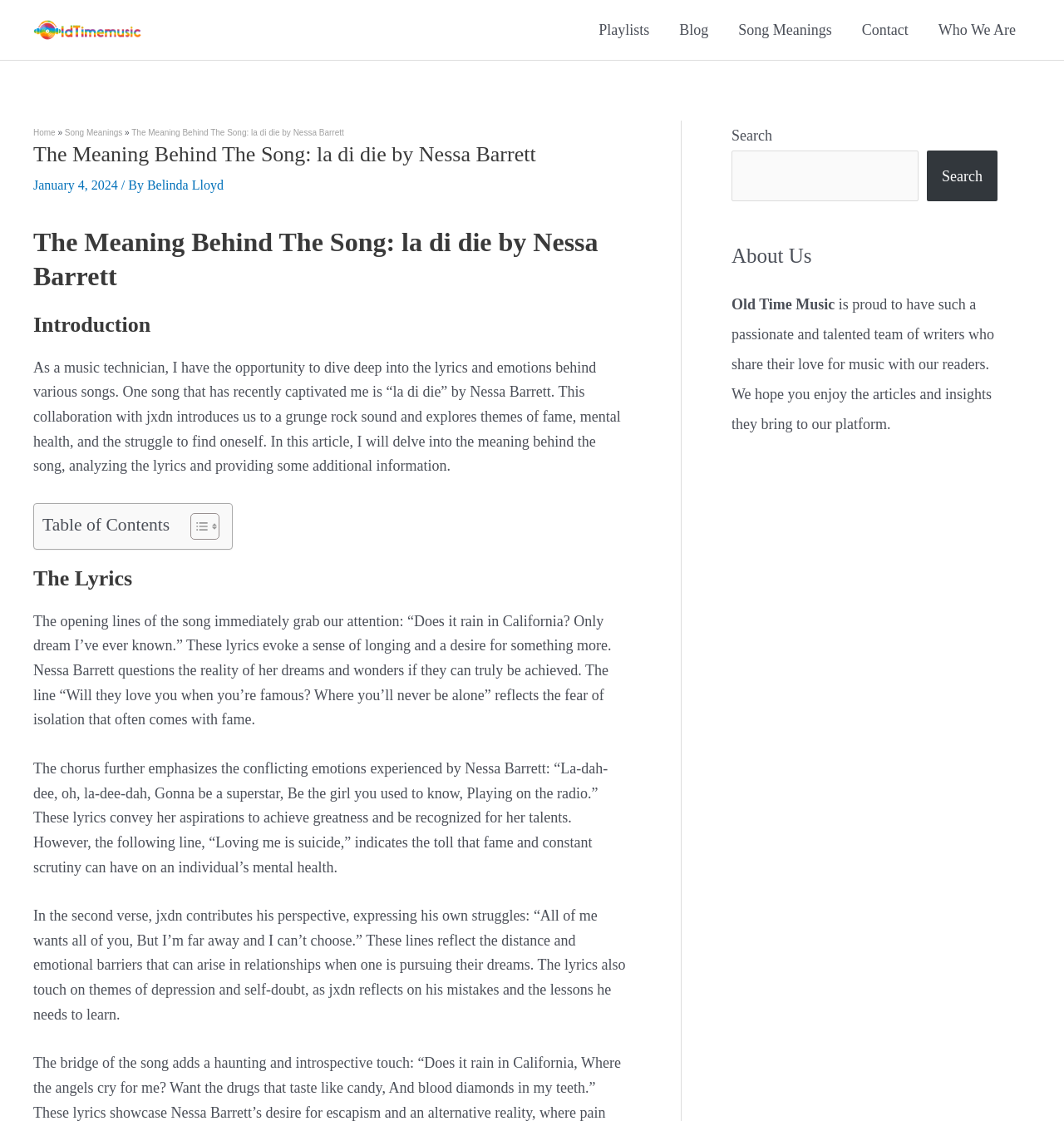Please find the bounding box for the UI element described by: "Toggle".

[0.167, 0.457, 0.203, 0.482]